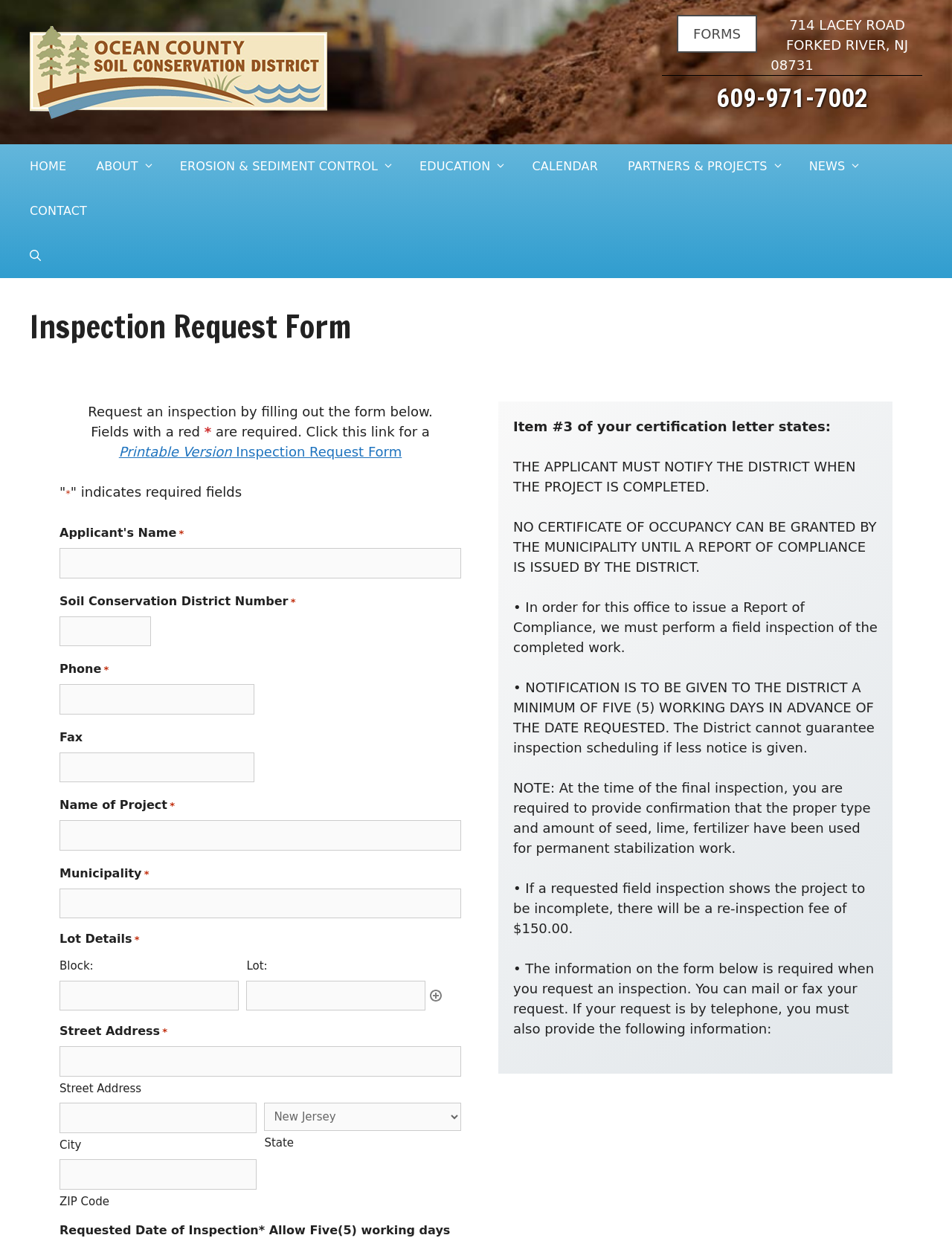Identify and provide the bounding box for the element described by: "parent_node: ZIP Code name="input_9.5"".

[0.062, 0.937, 0.269, 0.961]